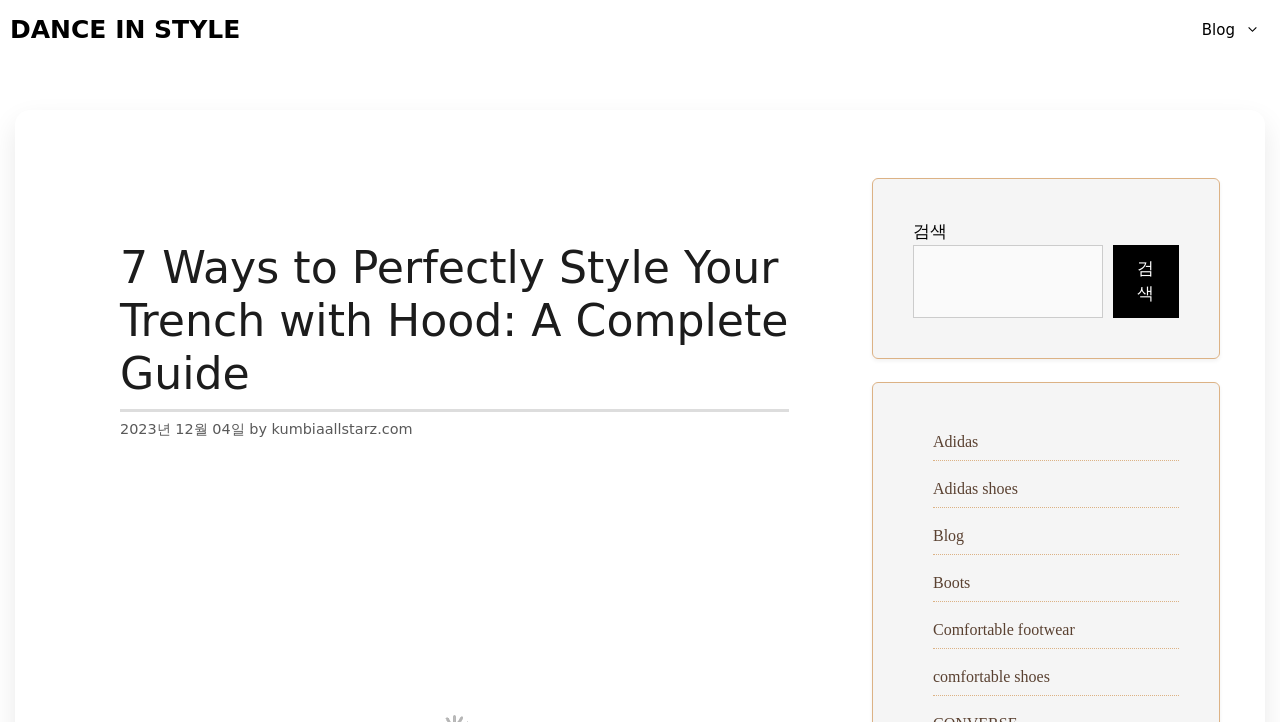What is the author of the article?
Carefully analyze the image and provide a thorough answer to the question.

I found the author of the article by looking at the content section, which is located below the main heading. The author is written as 'by kumbiaallstarz.com', indicating that the article is written by kumbiaallstarz.com.